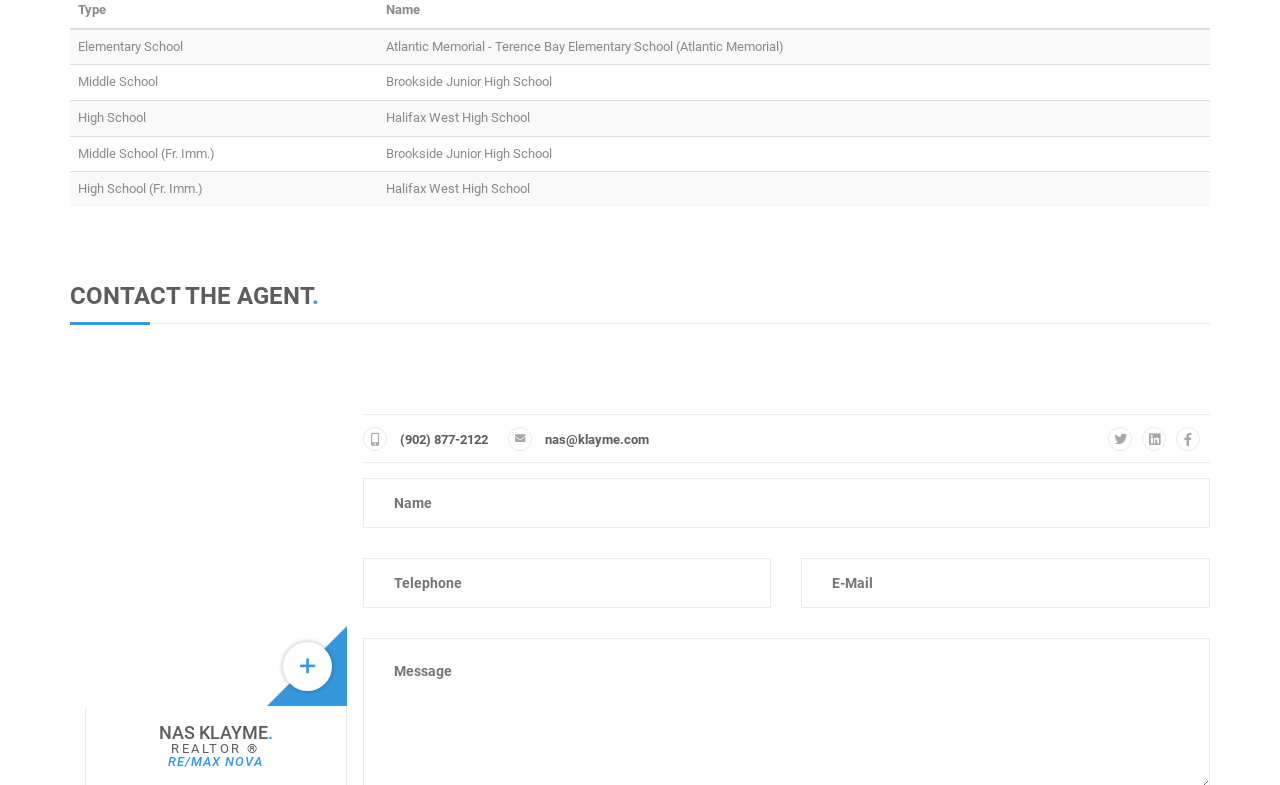Bounding box coordinates are to be given in the format (top-left x, top-left y, bottom-right x, bottom-right y). All values must be floating point numbers between 0 and 1. Provide the bounding box coordinate for the UI element described as: title="Twitter"

[0.184, 0.716, 0.203, 0.746]